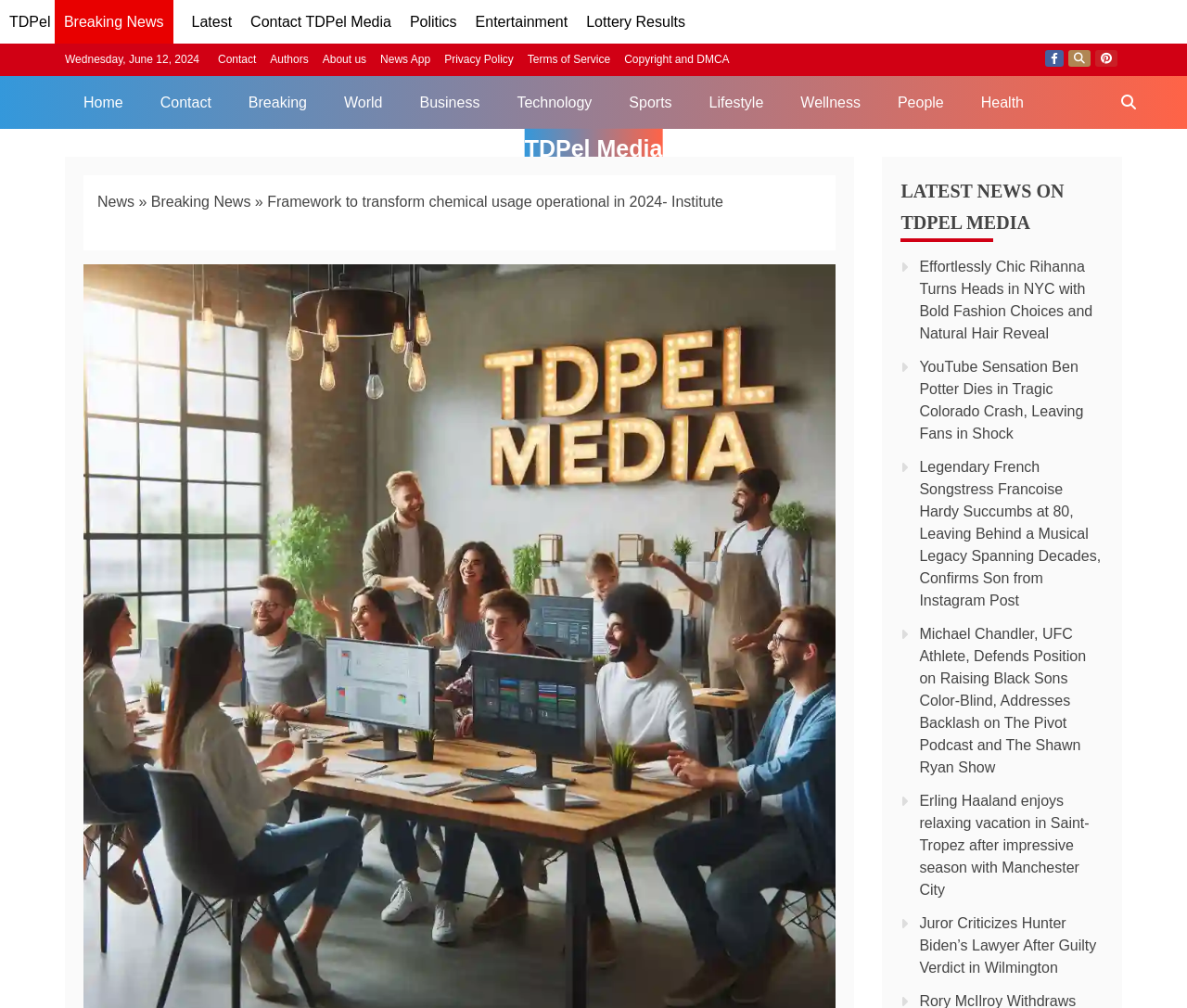Determine the bounding box coordinates of the element that should be clicked to execute the following command: "Click on 'UNCATEGORIZED'".

None